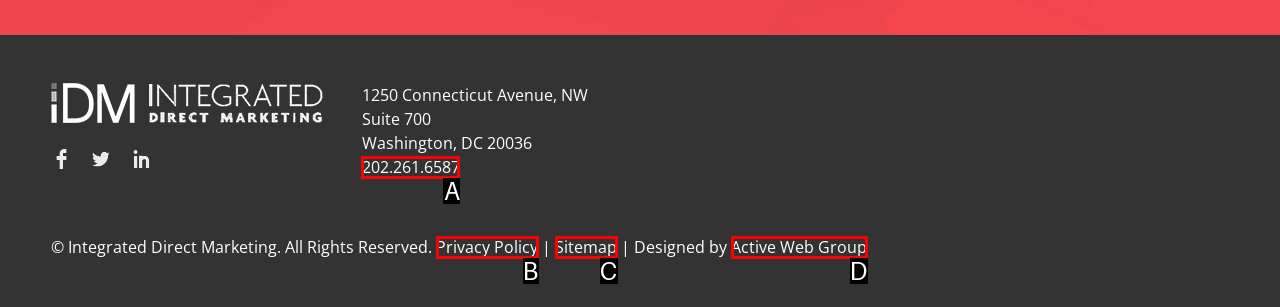Identify the bounding box that corresponds to: Active Web Group
Respond with the letter of the correct option from the provided choices.

D